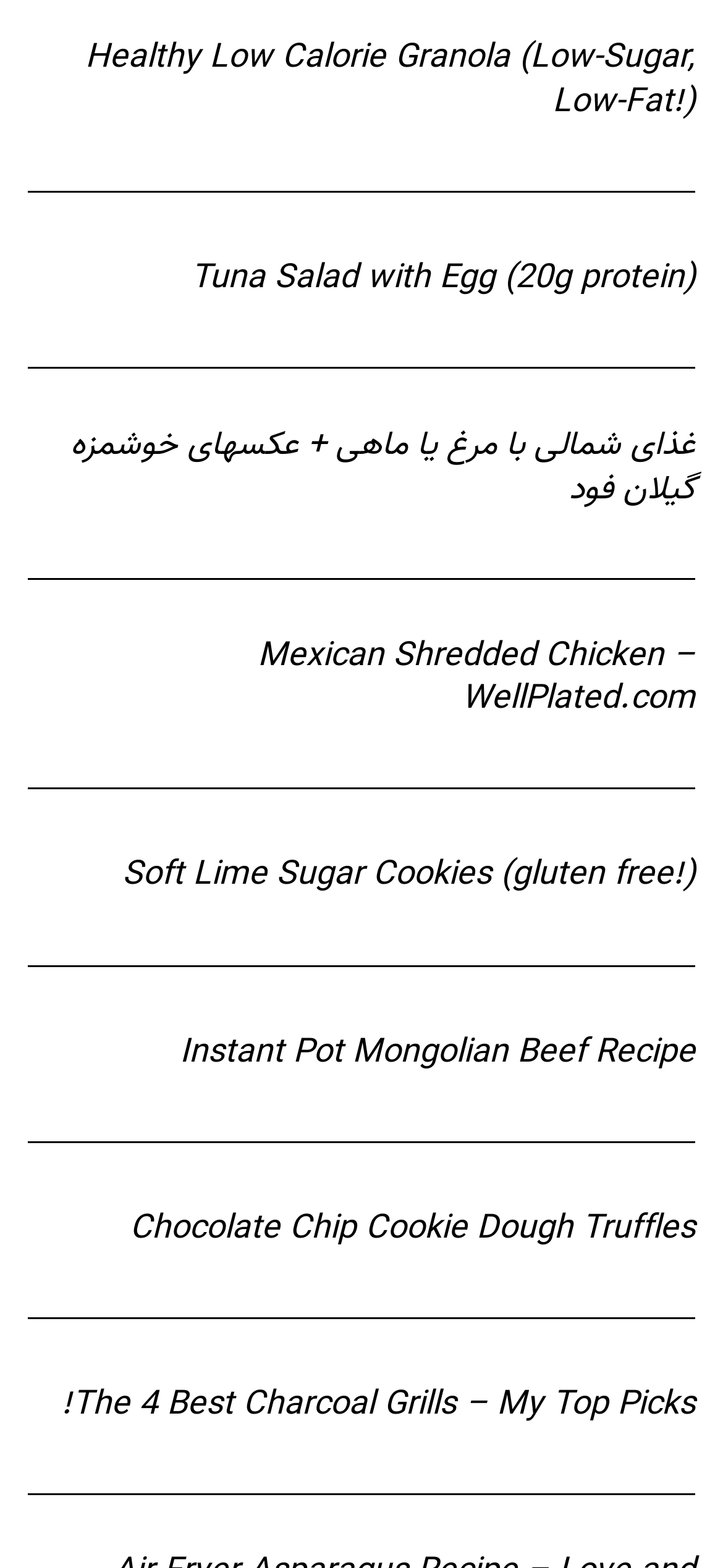Please determine the bounding box coordinates of the element's region to click for the following instruction: "View Healthy Low Calorie Granola recipe".

[0.038, 0.024, 0.962, 0.079]